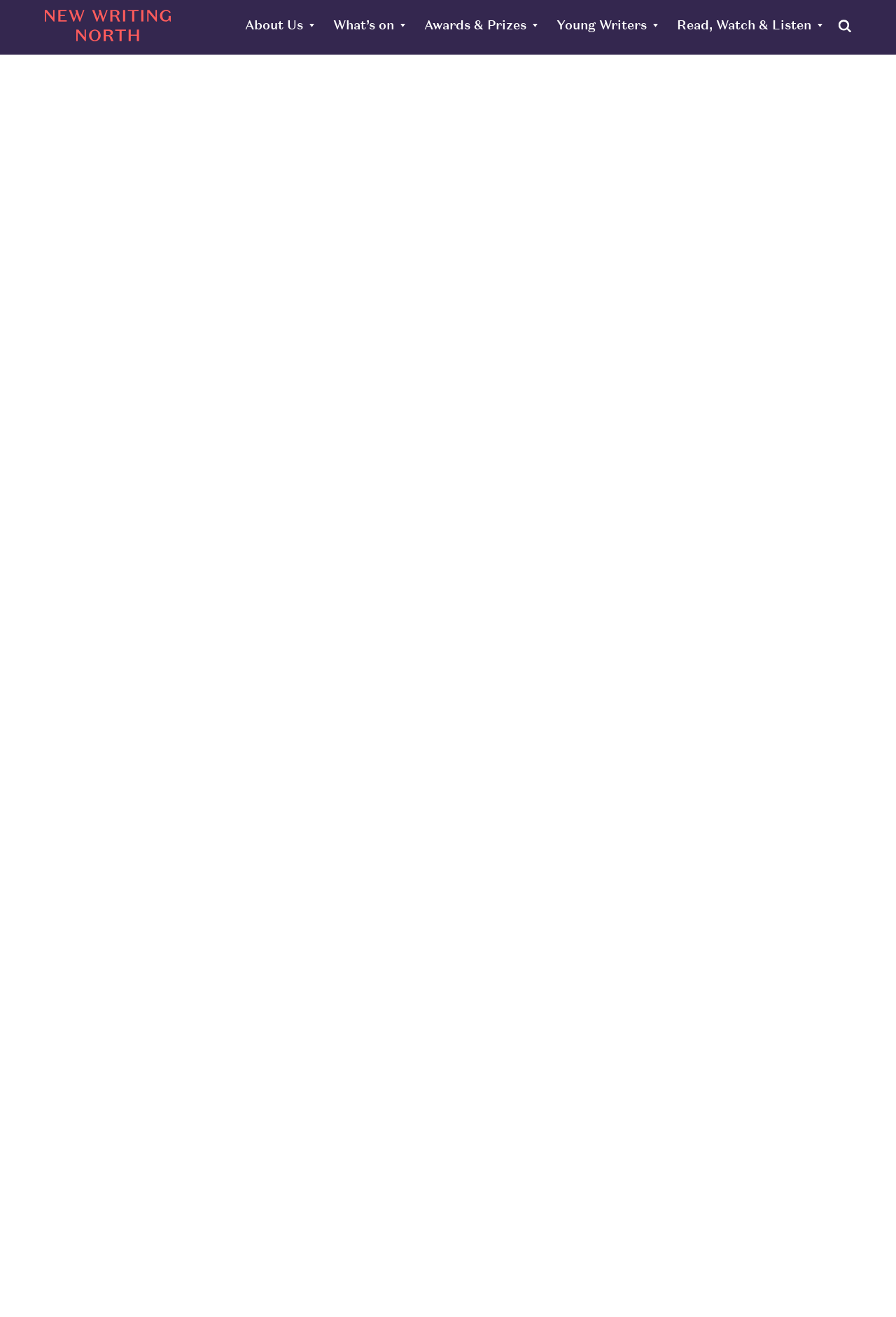Locate the bounding box coordinates of the element's region that should be clicked to carry out the following instruction: "Read about the open call for commissions". The coordinates need to be four float numbers between 0 and 1, i.e., [left, top, right, bottom].

[0.148, 0.483, 0.811, 0.507]